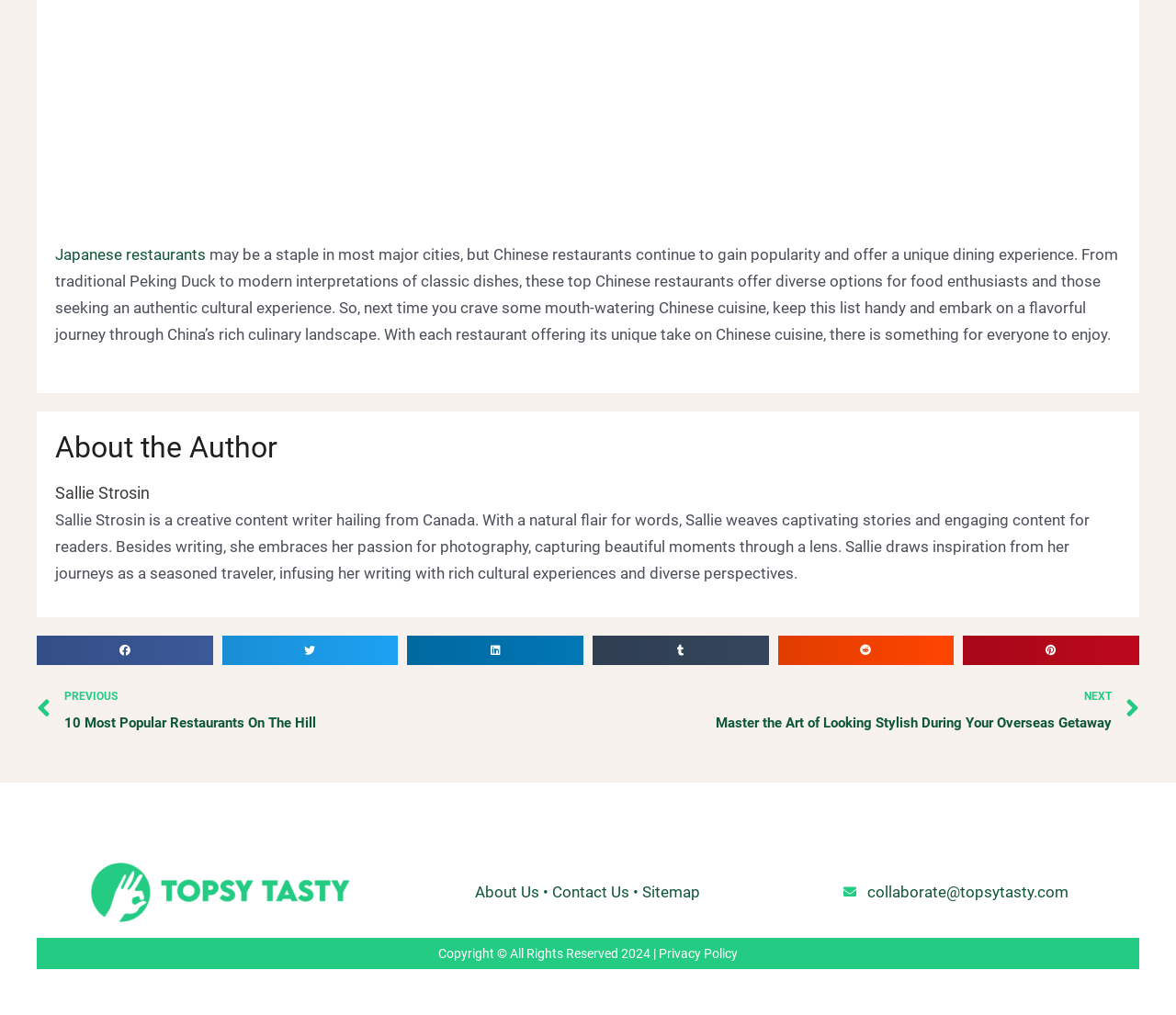How many social media sharing options are available?
Carefully analyze the image and provide a thorough answer to the question.

The number of social media sharing options can be counted by looking at the button elements with IDs 383 to 388, which represent sharing options for Facebook, Twitter, LinkedIn, Tumblr, Reddit, and Pinterest, respectively.